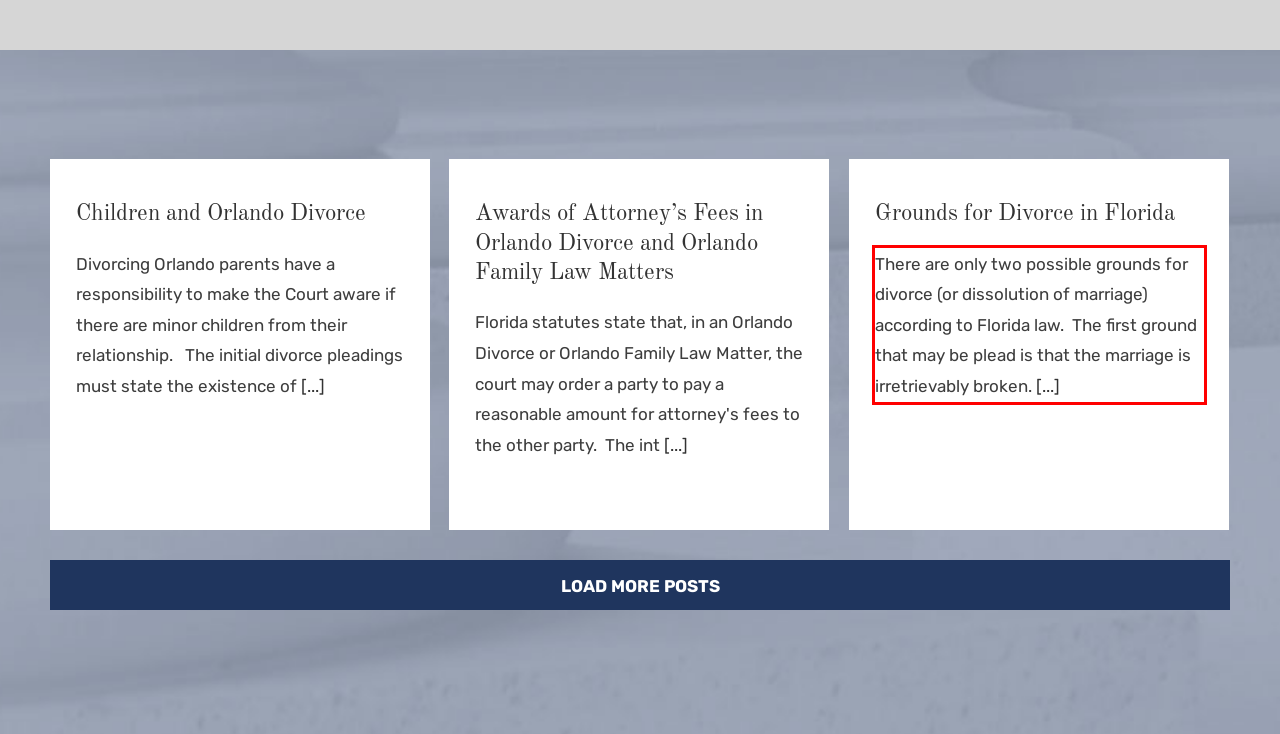Analyze the screenshot of the webpage and extract the text from the UI element that is inside the red bounding box.

There are only two possible grounds for divorce (or dissolution of marriage) according to Florida law. The first ground that may be plead is that the marriage is irretrievably broken. [...]